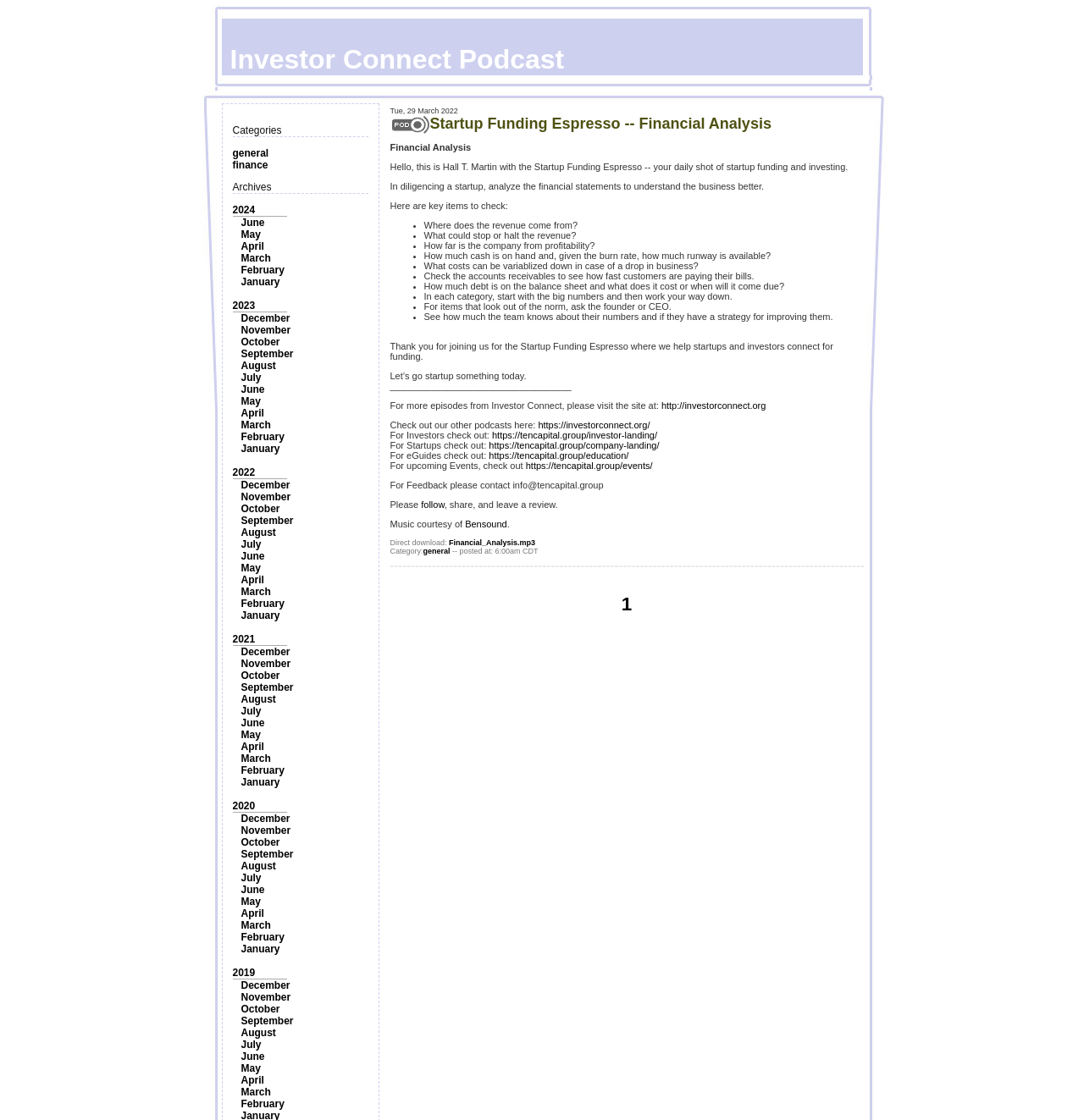Given the description "Investor Connect Podcast", provide the bounding box coordinates of the corresponding UI element.

[0.181, 0.017, 0.819, 0.067]